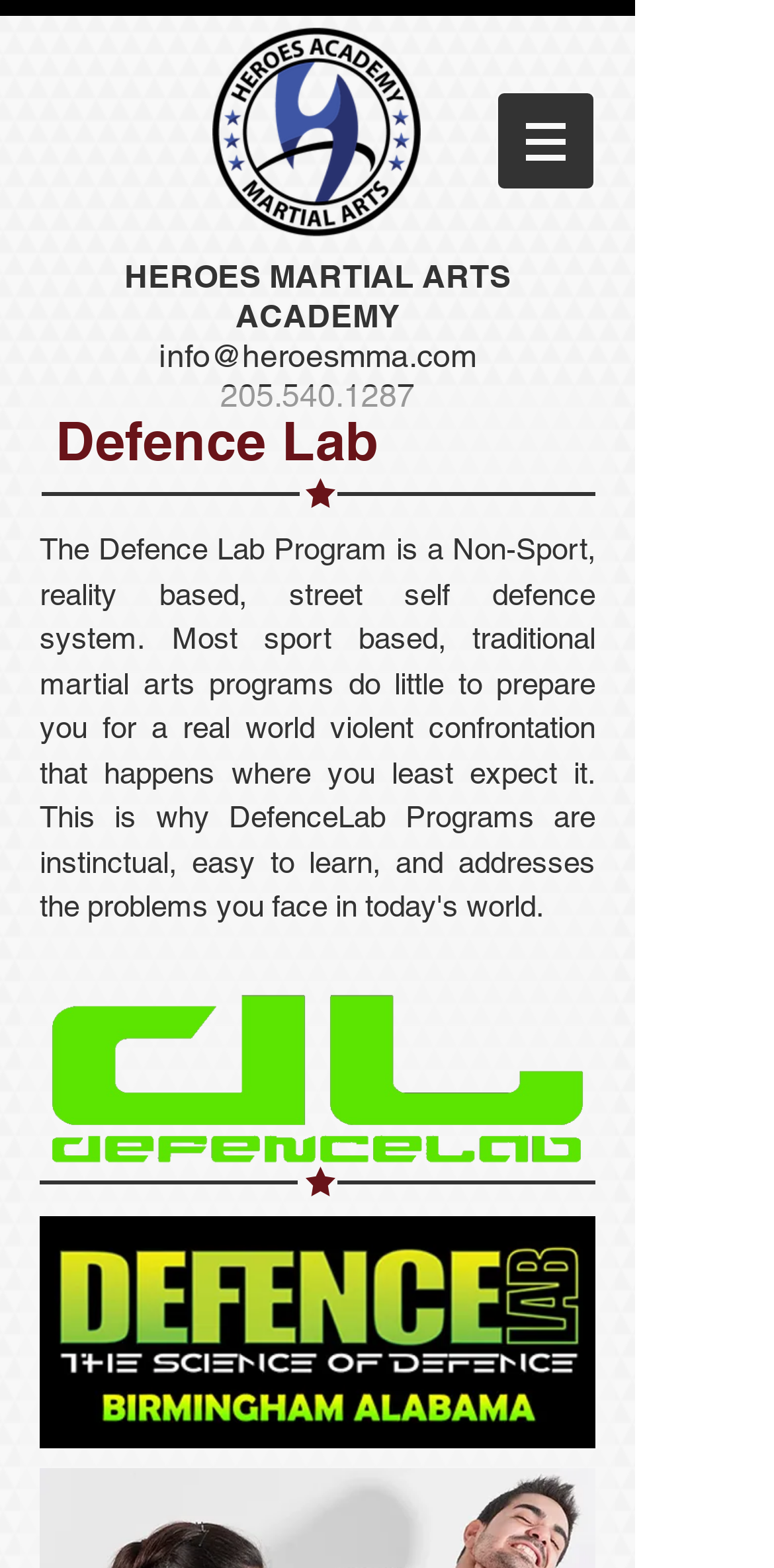Please reply to the following question with a single word or a short phrase:
What is the email address of the academy?

info@heroesmma.com